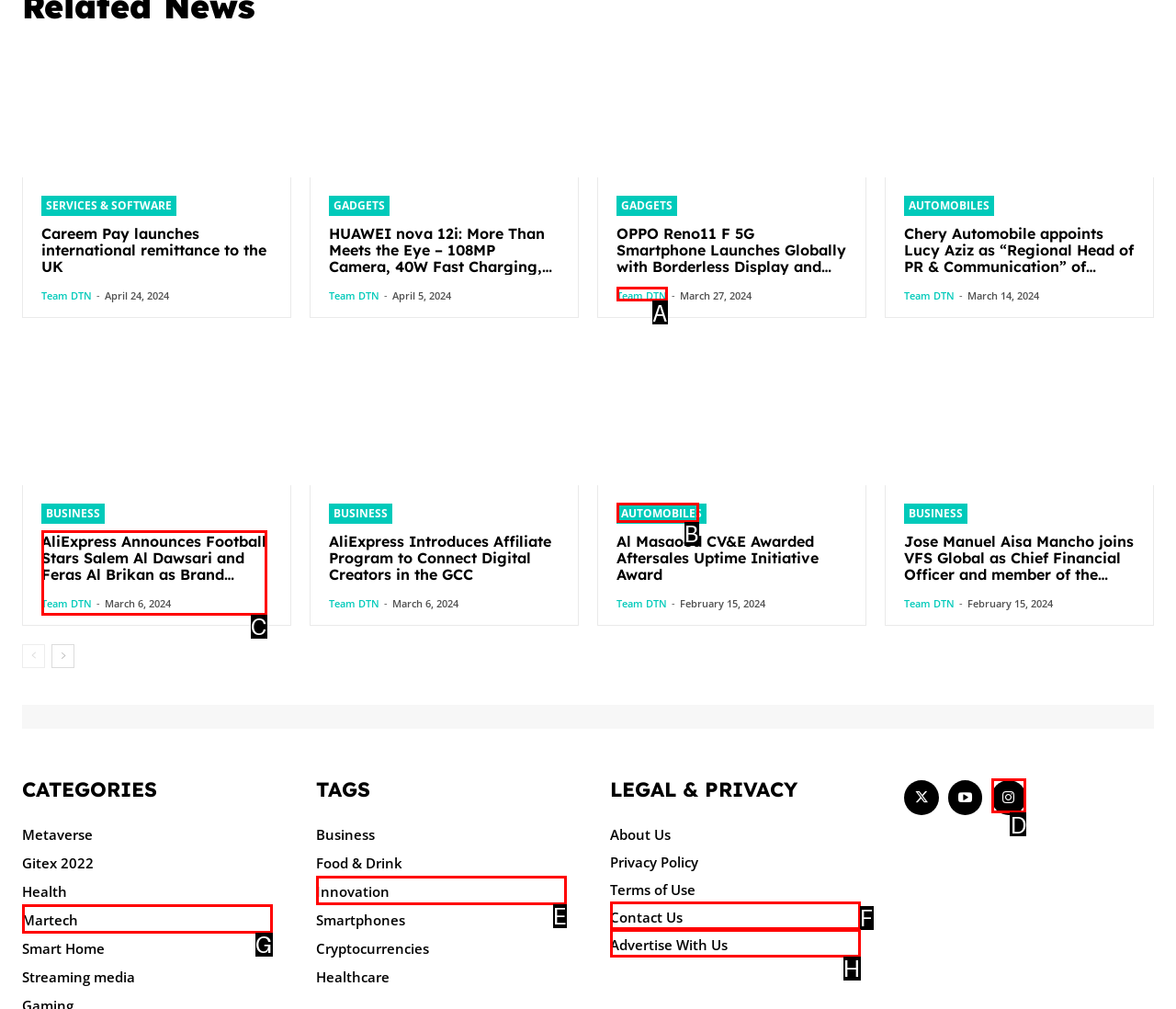Using the description: Martech
Identify the letter of the corresponding UI element from the choices available.

G